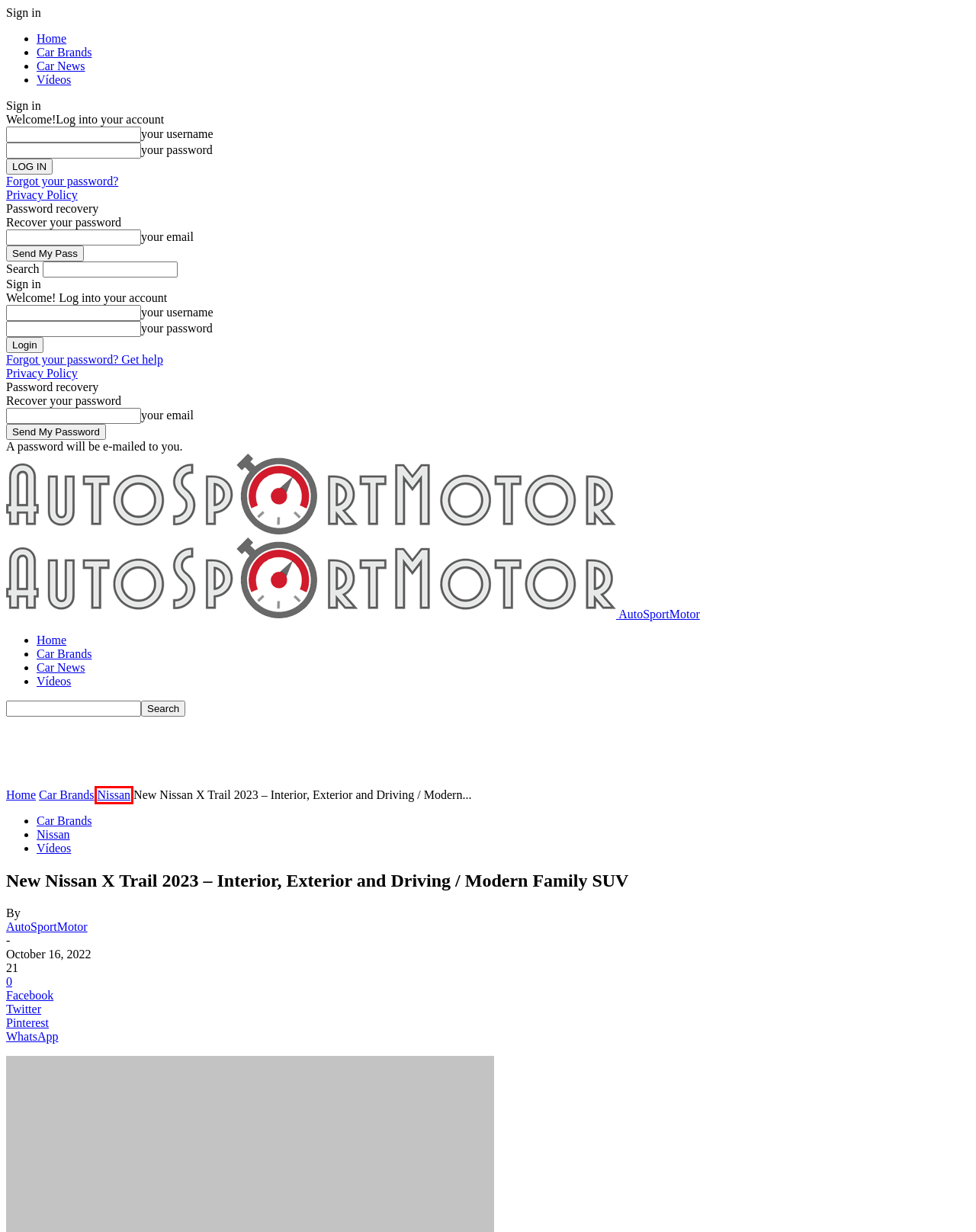Examine the screenshot of the webpage, which includes a red bounding box around an element. Choose the best matching webpage description for the page that will be displayed after clicking the element inside the red bounding box. Here are the candidates:
A. Nissan | AutoSportMotor
B. Aston Martin DBX 707 Exhaust Sound
C. Car Brands | AutoSportMotor
D. Car News | AutoSportMotor
E. AutoSportMotor | Best Hybrid and Electric New Cars
F. 2024 Kia Sorento Facelift – New Look, New Techs and new X-Pro trim
G. Privacy Policy | AutoSportMotor
H. Vídeos | AutoSportMotor

A